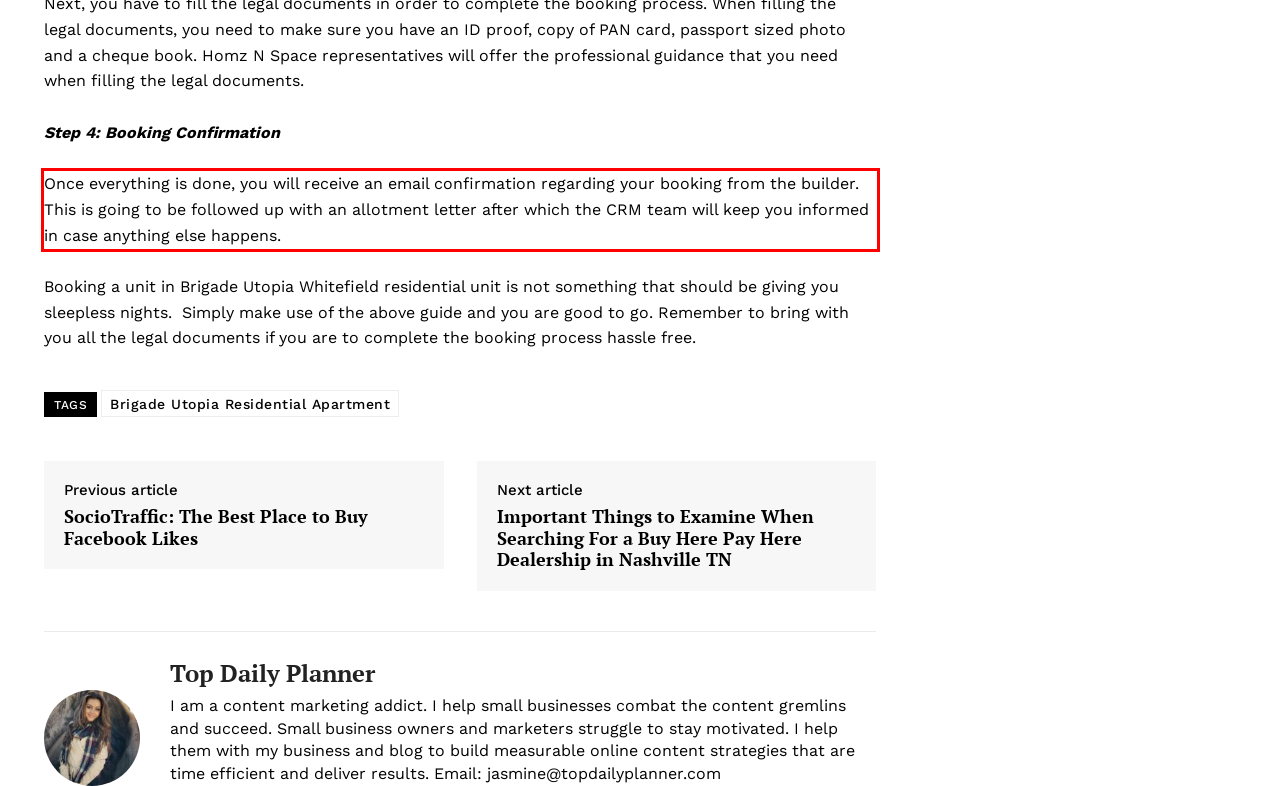Using the provided screenshot of a webpage, recognize the text inside the red rectangle bounding box by performing OCR.

Once everything is done, you will receive an email confirmation regarding your booking from the builder. This is going to be followed up with an allotment letter after which the CRM team will keep you informed in case anything else happens.